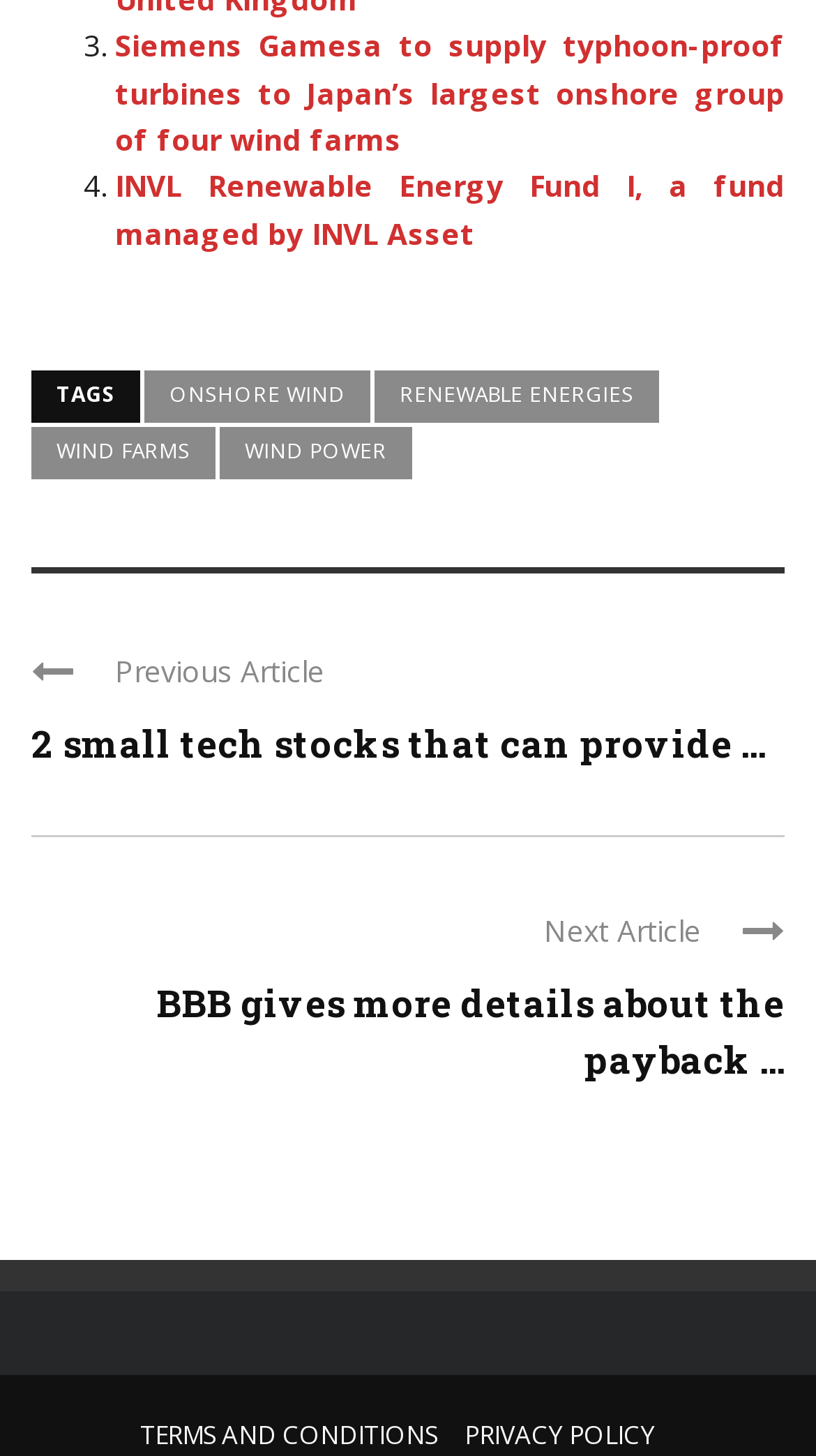Please identify the bounding box coordinates of the element's region that I should click in order to complete the following instruction: "View the previous article". The bounding box coordinates consist of four float numbers between 0 and 1, i.e., [left, top, right, bottom].

[0.141, 0.447, 0.397, 0.474]